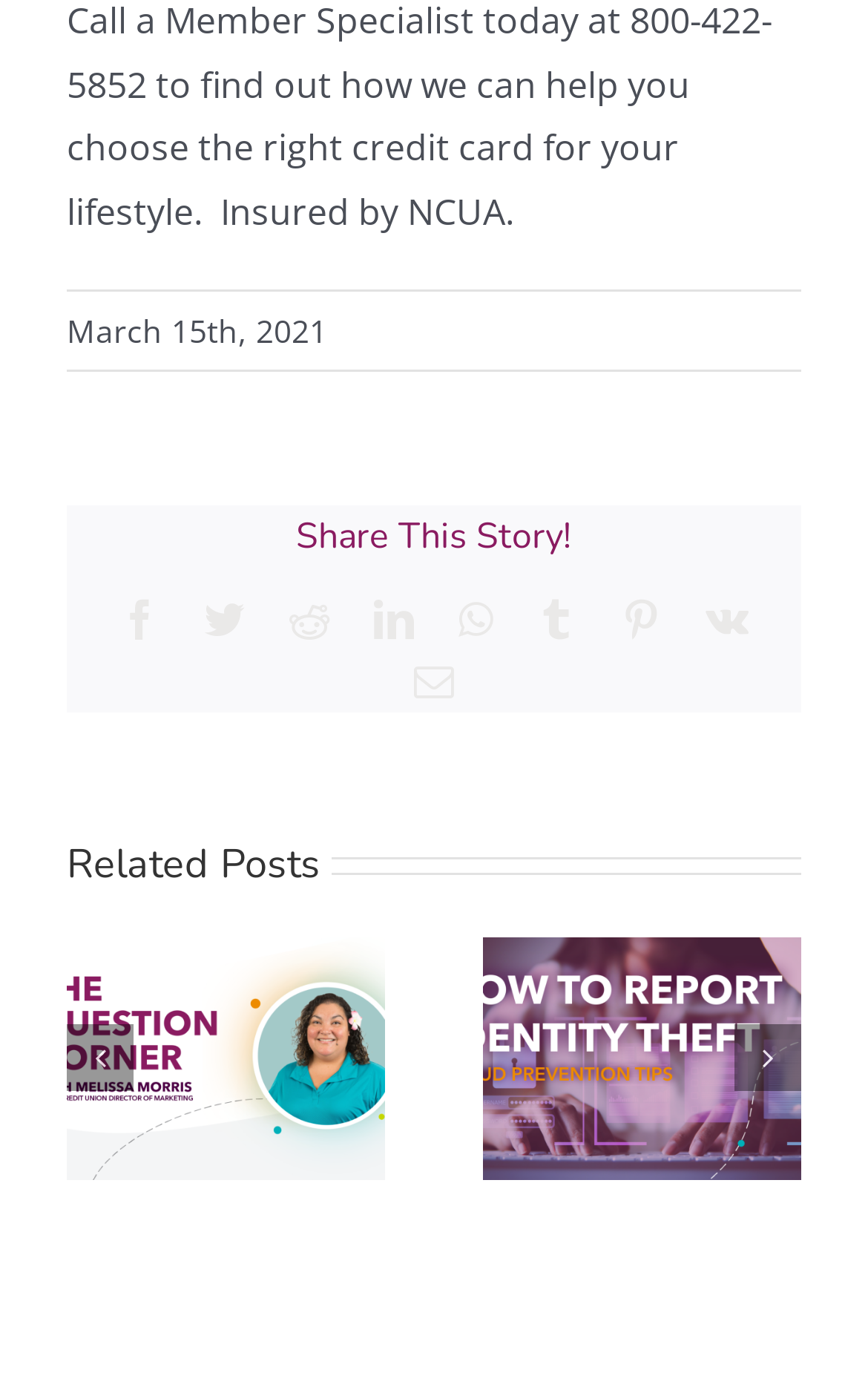What is the date mentioned at the top?
Based on the image, give a one-word or short phrase answer.

March 15th, 2021